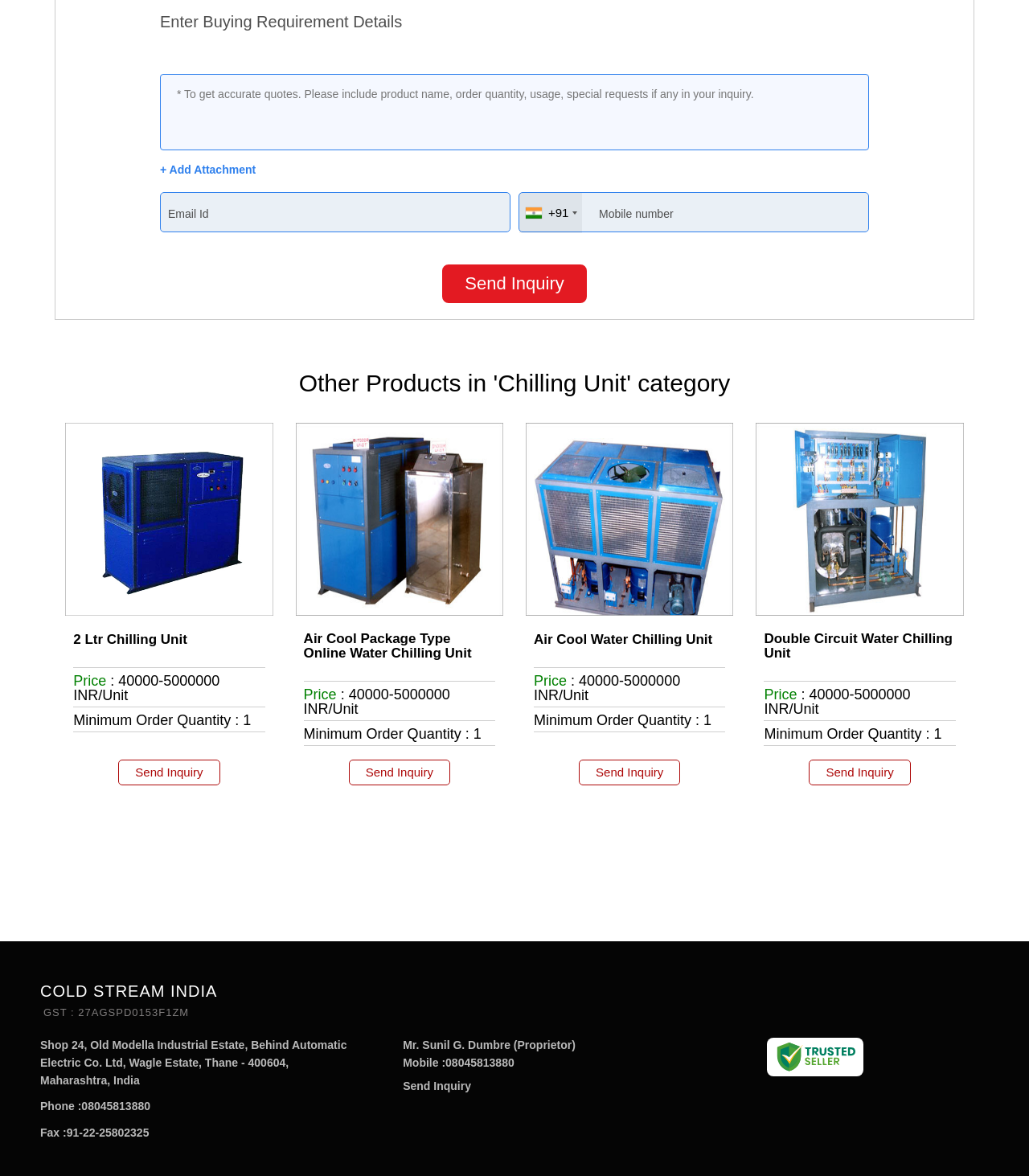Review the image closely and give a comprehensive answer to the question: What is the purpose of this webpage?

Based on the webpage content, it appears to be a product inquiry page where users can send inquiries for products in the 'Chilling Unit' category. The page has a form with fields to enter product name, order quantity, usage, and special requests, and a 'Send Inquiry' button.